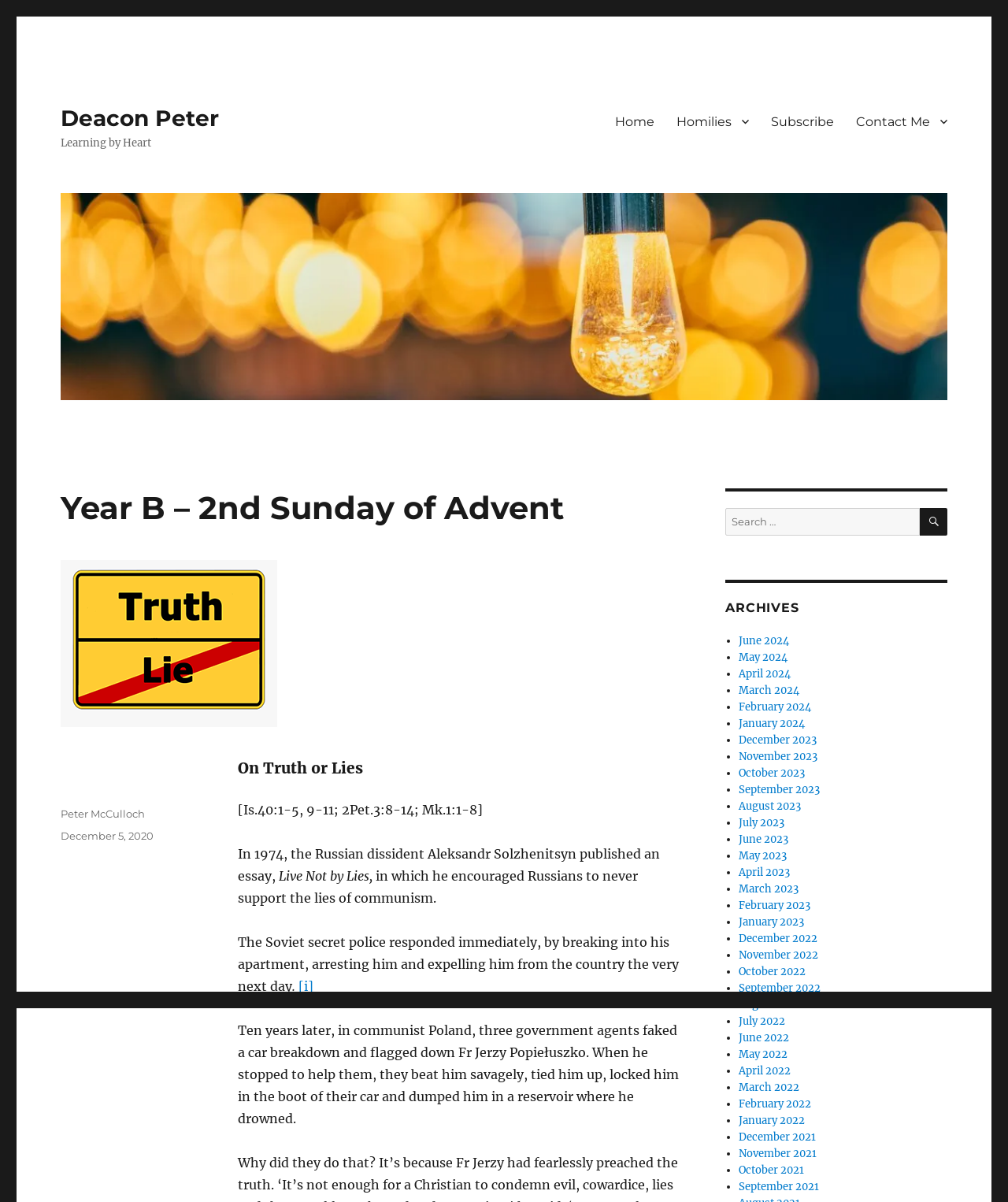Look at the image and give a detailed response to the following question: What is the date of the sermon?

The date of the sermon can be found in the footer section of the webpage, where it is mentioned as 'Posted on December 5, 2020'.